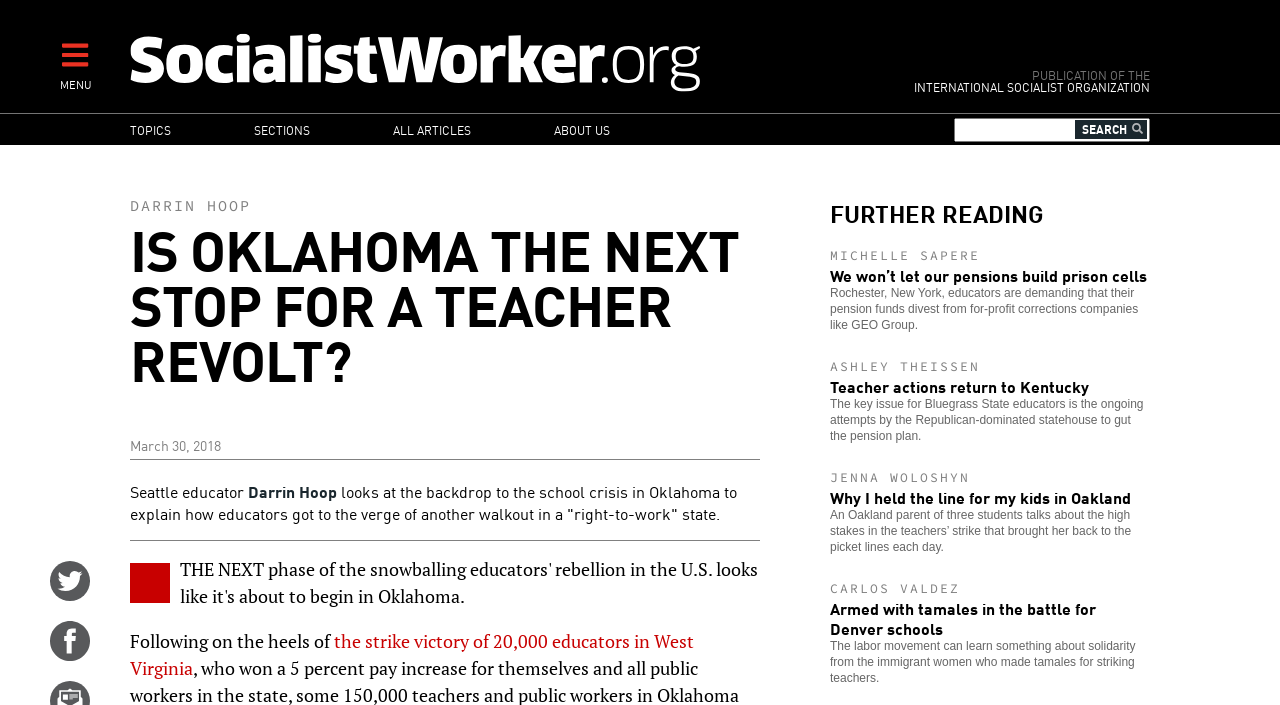For the element described, predict the bounding box coordinates as (top-left x, top-left y, bottom-right x, bottom-right y). All values should be between 0 and 1. Element description: Share on Facebook

[0.039, 0.911, 0.07, 0.945]